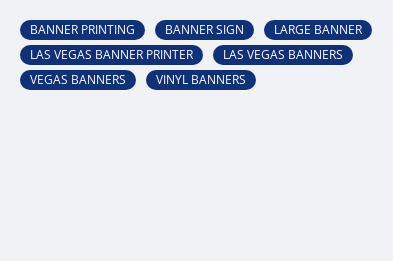How many types of banner services are available?
Please craft a detailed and exhaustive response to the question.

The caption lists seven different types of banner services available, including 'BANNER PRINTING', 'BANNER SIGN', 'LARGE BANNER', 'LAS VEGAS BANNER PRINTER', 'LAS VEGAS BANNERS', 'VEGAS BANNERS', and 'VINYL BANNERS'.